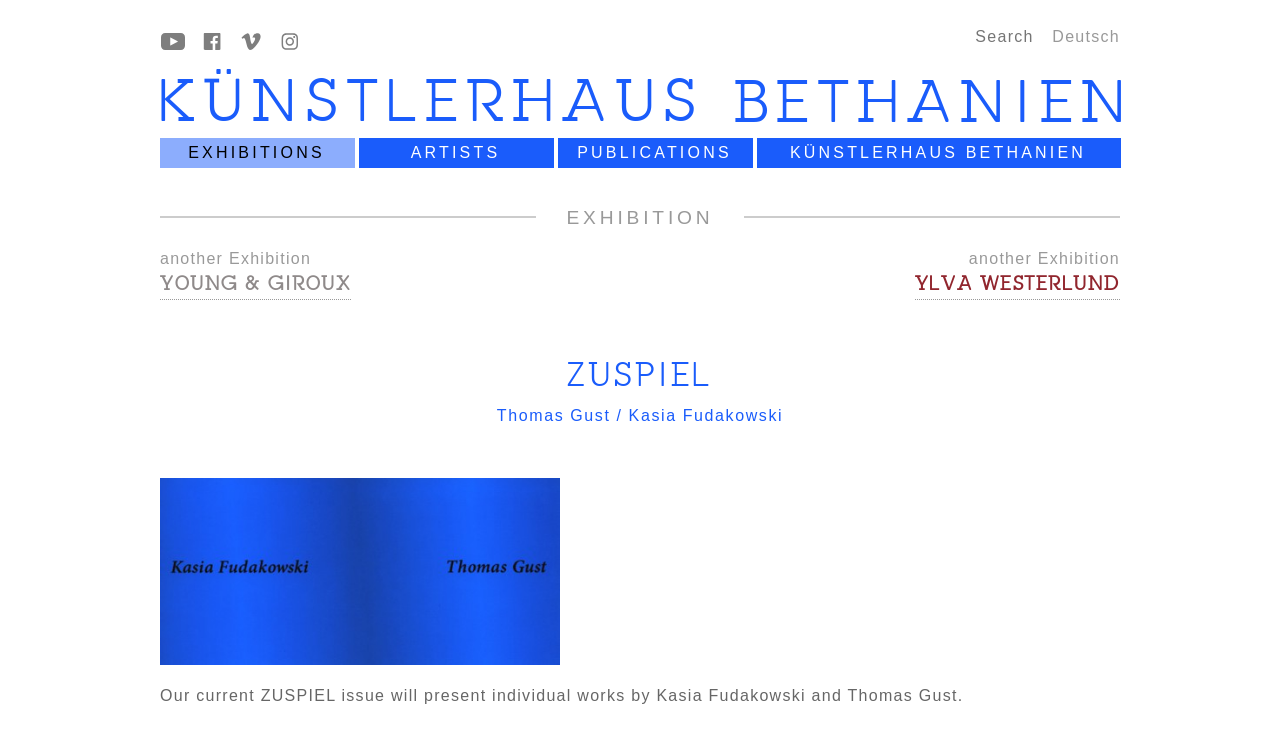Create a detailed description of the webpage's content and layout.

The webpage is about KB | Zuspiel, which appears to be an art organization or gallery. At the top left, there are four social media links: Youtube, Facebook-Fanpage, Vimeo, and Instagramm, aligned horizontally. To the right of these links, there is a language selection link, "Deutsch", and a search textbox labeled "Search". 

Below the social media links, there are two headings, "KÜNSTLERHAUS" and "BETHANIEN", positioned side by side, taking up about half of the page width. 

Underneath these headings, there are five links: "EXHIBITIONS", "ARTISTS", "PUBLICATIONS", and "KÜNSTLERHAUS BETHANIEN", arranged horizontally. The last link, "KÜNSTLERHAUS BETHANIEN", takes up about half of the page width.

Further down, there is a heading "EXHIBITION", followed by a static text "another Exhibition". Below this text, there are two links, "YOUNG & GIROUX" and "YLVA WESTERLUND", positioned on the left and right sides of the page, respectively.

The webpage also features a section dedicated to "ZUSPIEL", with a heading of the same name, followed by another heading "Thomas Gust / Kasia Fudakowski". A paragraph of text describes the current ZUSPIEL issue, featuring individual works by Kasia Fudakowski and Thomas Gust.